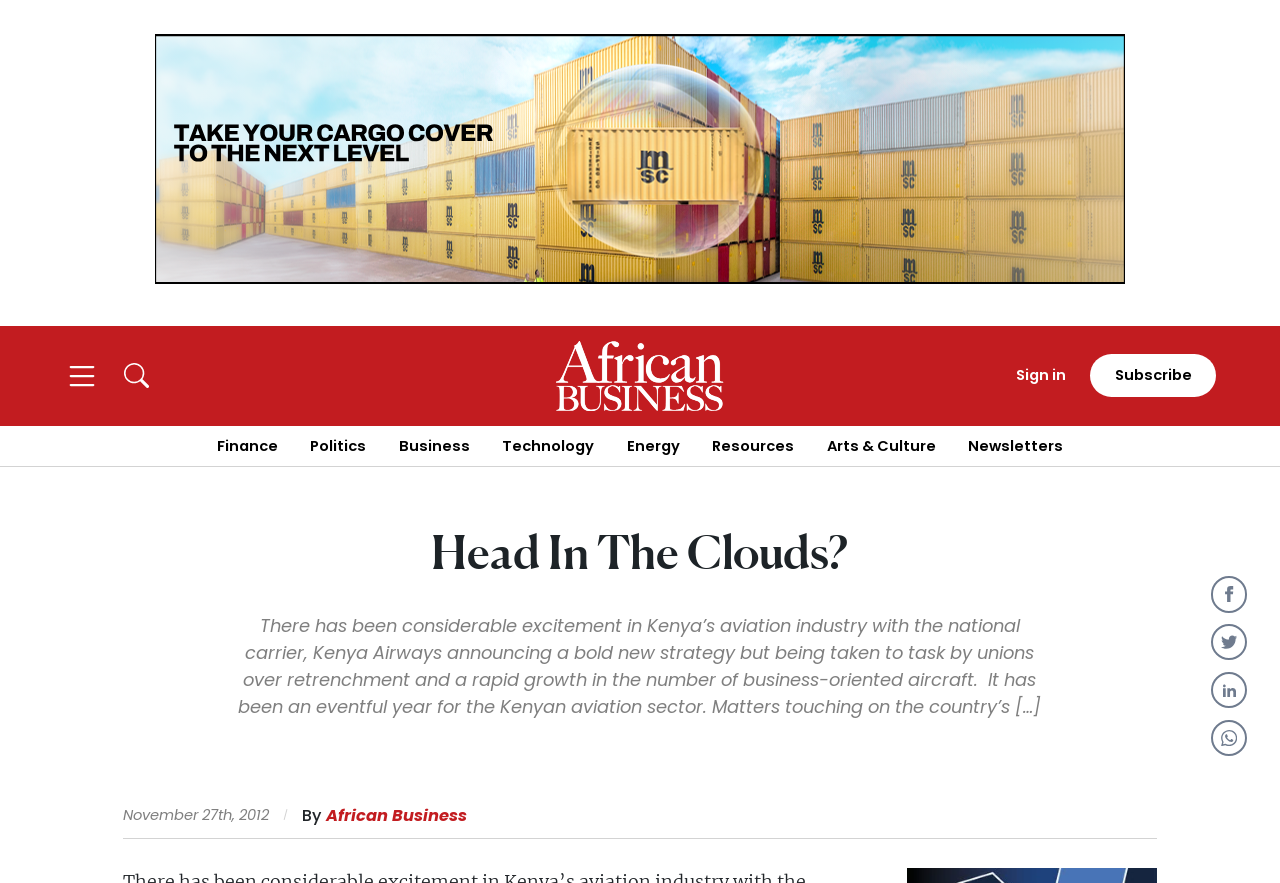Determine the bounding box coordinates of the clickable area required to perform the following instruction: "Click 'read more'". The coordinates should be represented as four float numbers between 0 and 1: [left, top, right, bottom].

None